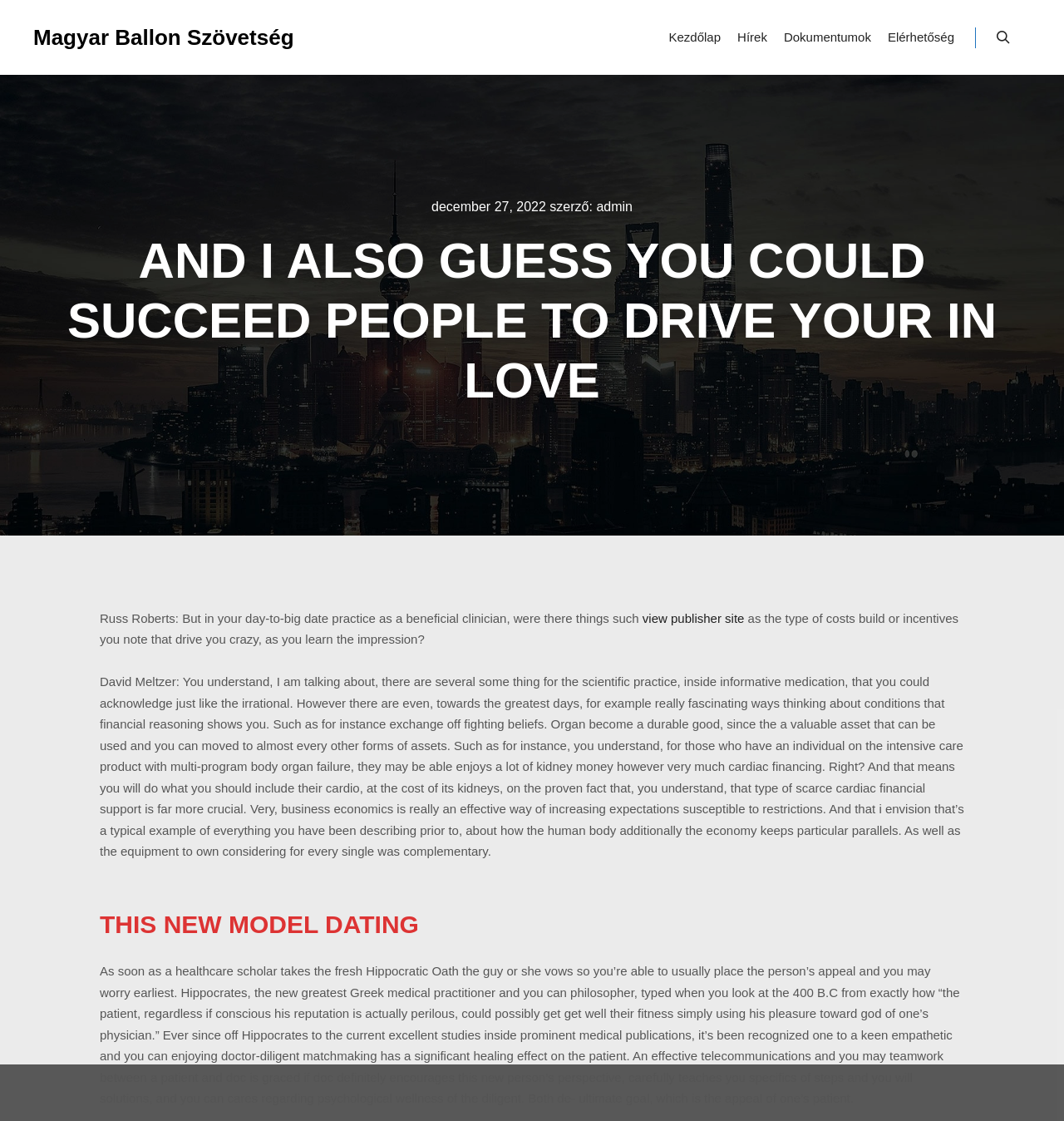What is the purpose of the button on the top right corner of the webpage?
Please provide a comprehensive answer based on the details in the screenshot.

I found a button element with bounding box coordinates [0.929, 0.024, 0.957, 0.043] that contains the text ' Keresés', which is likely a search button.